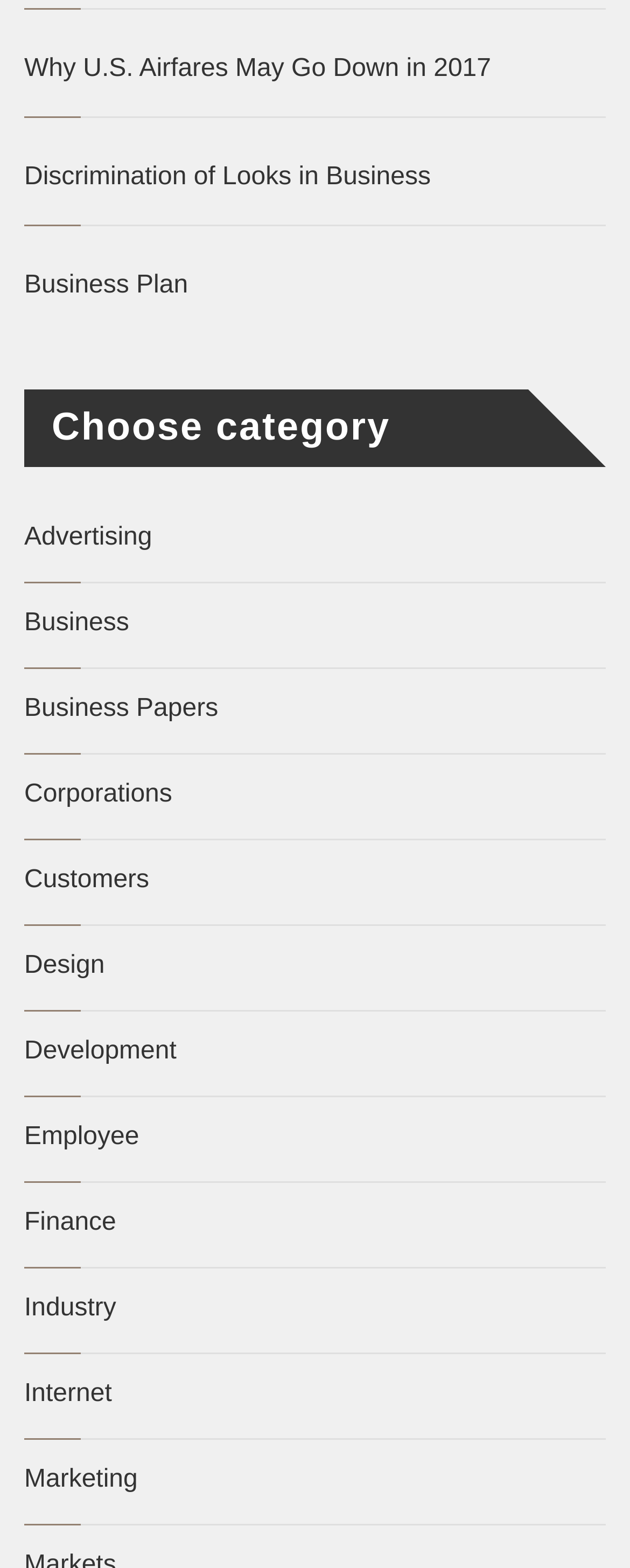Given the description: "Business Plan", determine the bounding box coordinates of the UI element. The coordinates should be formatted as four float numbers between 0 and 1, [left, top, right, bottom].

[0.038, 0.17, 0.962, 0.195]